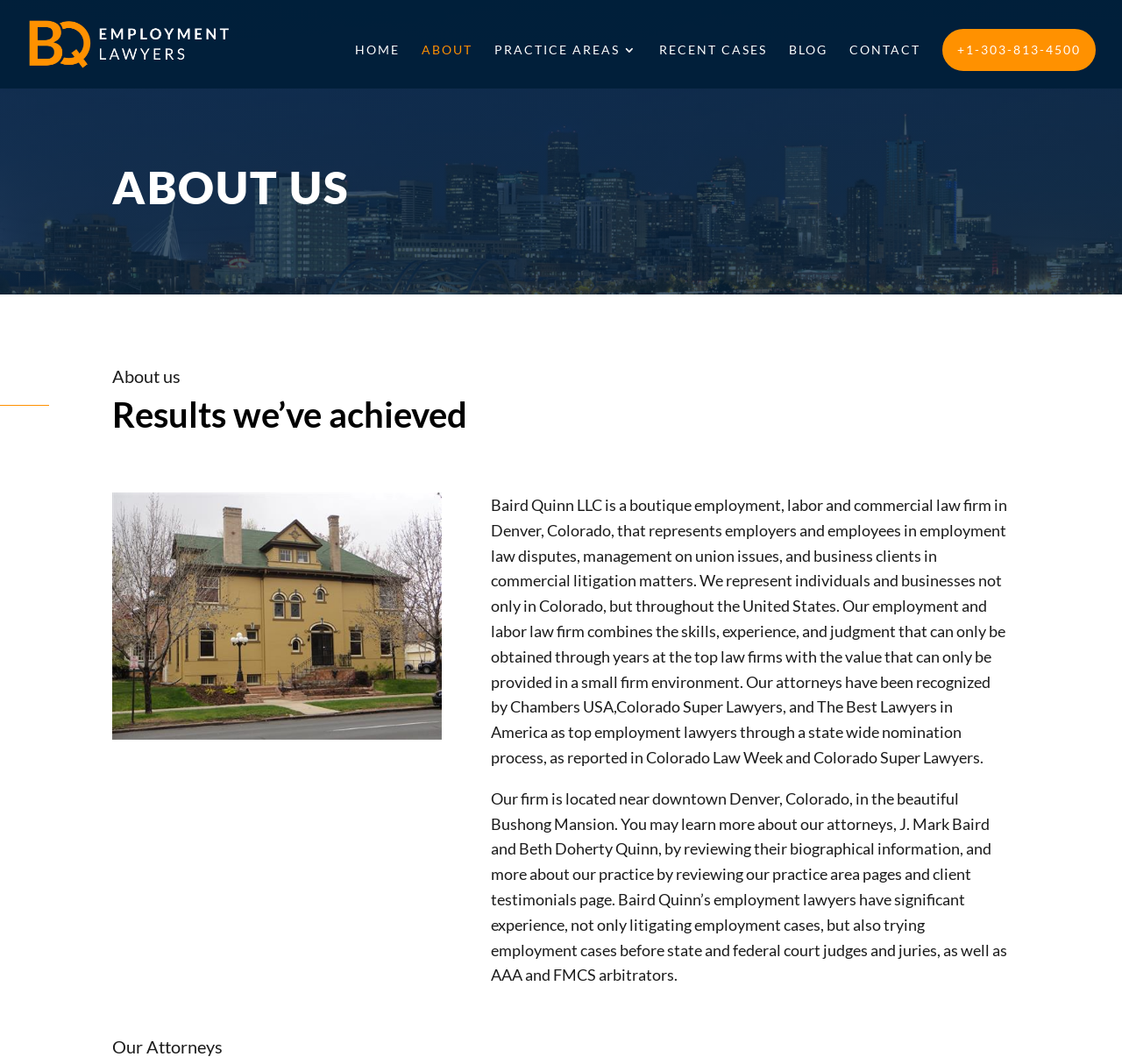Determine the bounding box coordinates for the area that should be clicked to carry out the following instruction: "Click on the 'Baird Quinn LLC' link".

[0.026, 0.032, 0.206, 0.047]